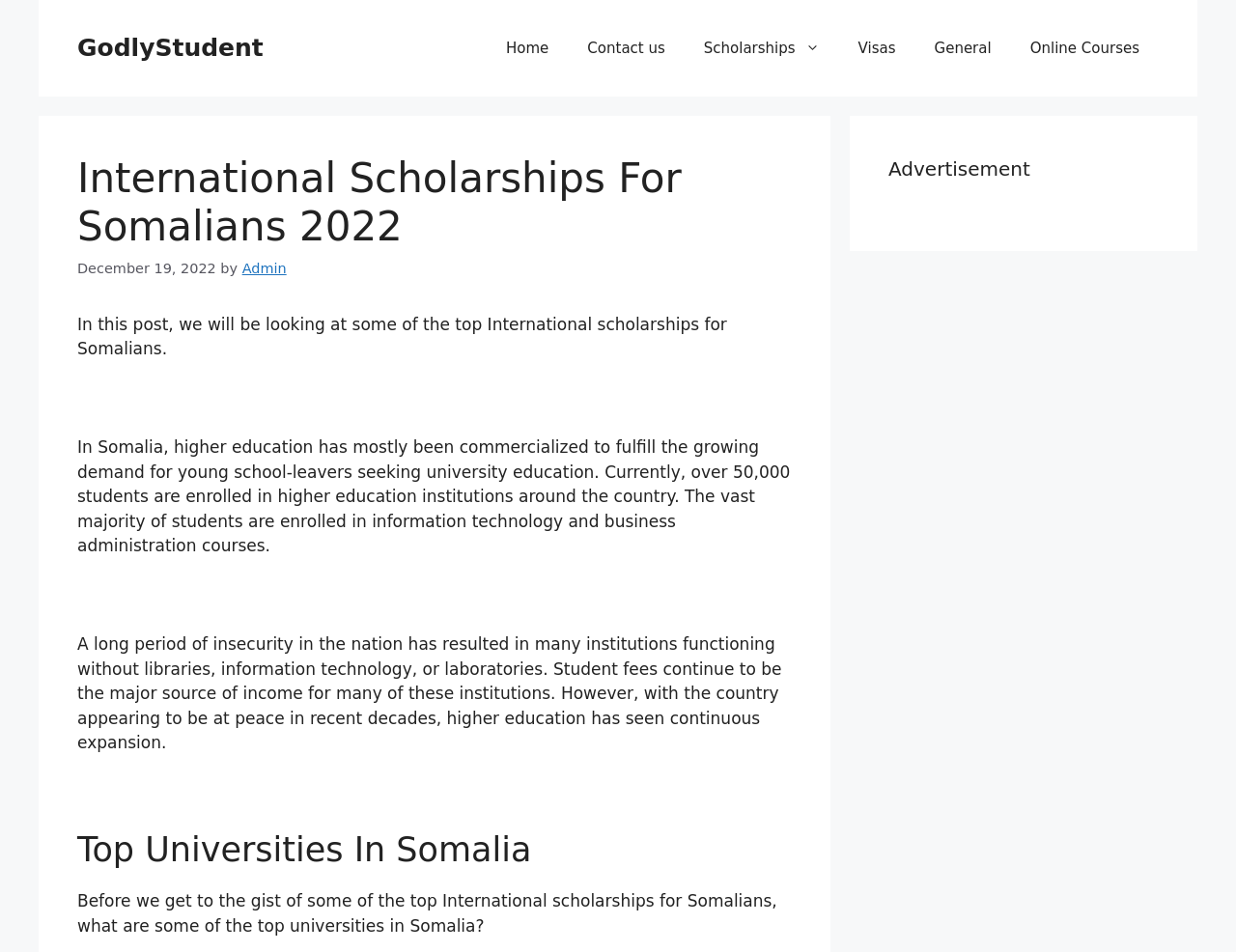What is the date of the post?
From the image, provide a succinct answer in one word or a short phrase.

December 19, 2022